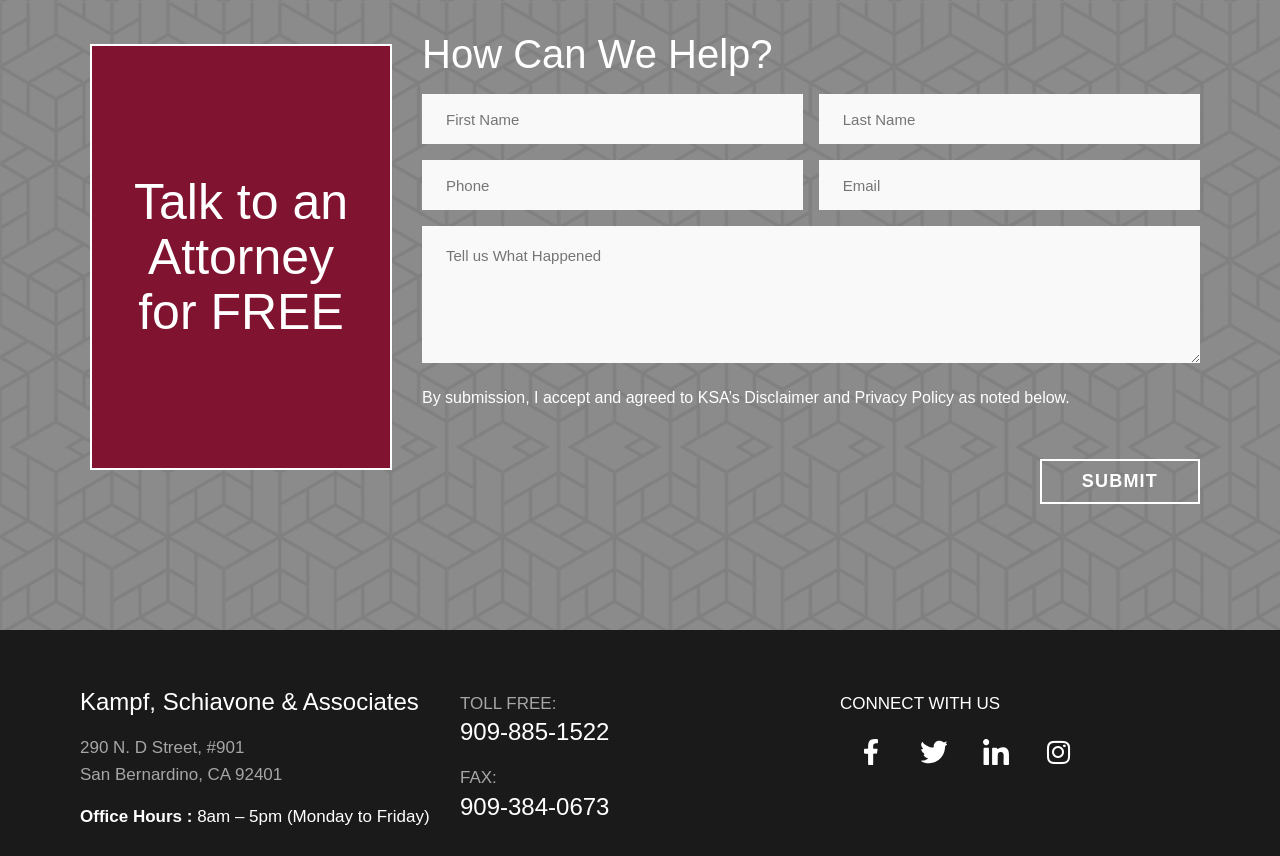What are the office hours of Kampf, Schiavone & Associates?
Refer to the screenshot and deliver a thorough answer to the question presented.

The office hours are mentioned in the bottom section of the webpage, which provides contact information for the law firm. The specific hours are listed as 8am to 5pm, Monday to Friday.